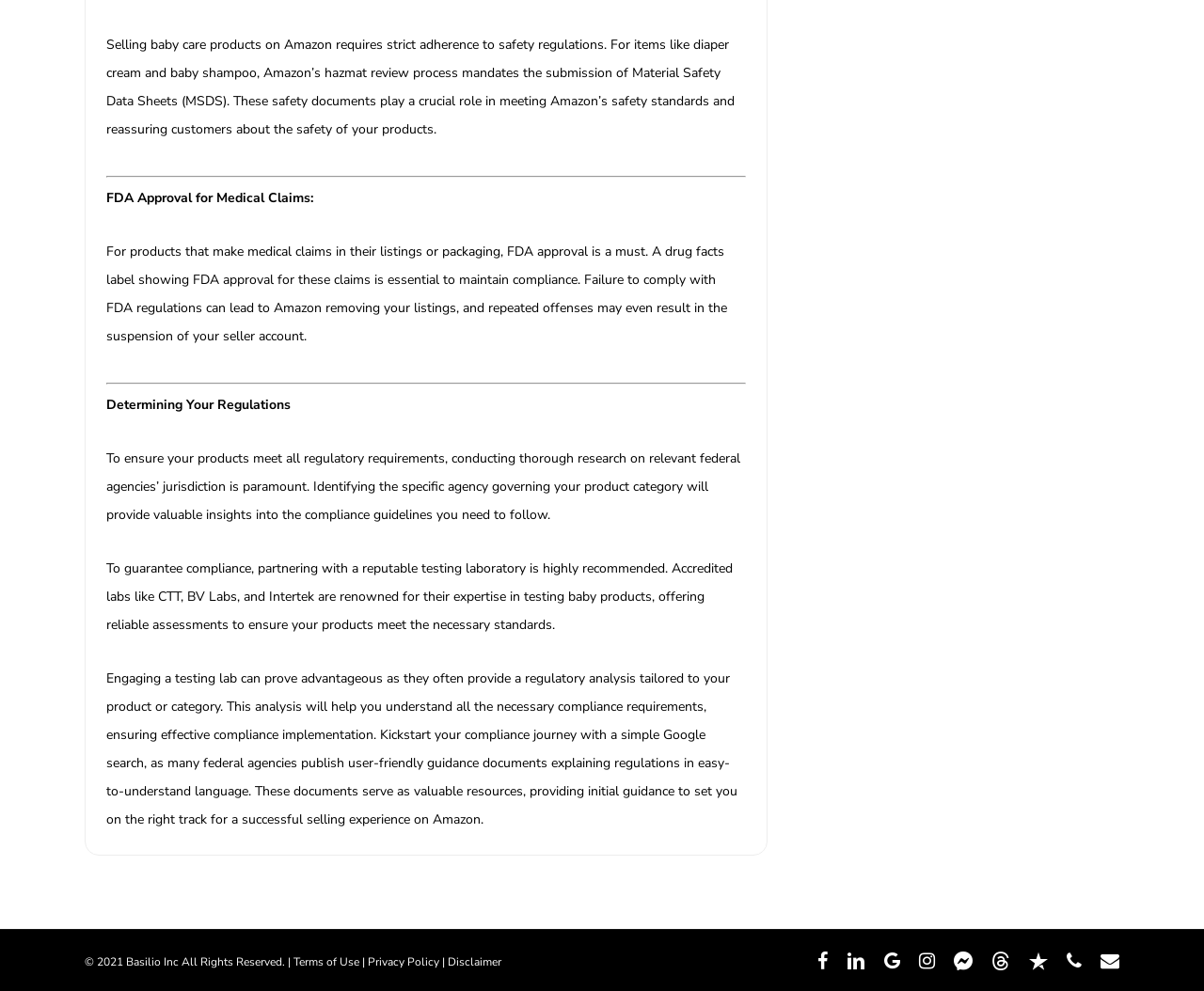Respond with a single word or phrase:
What is required for selling baby care products on Amazon?

strict adherence to safety regulations